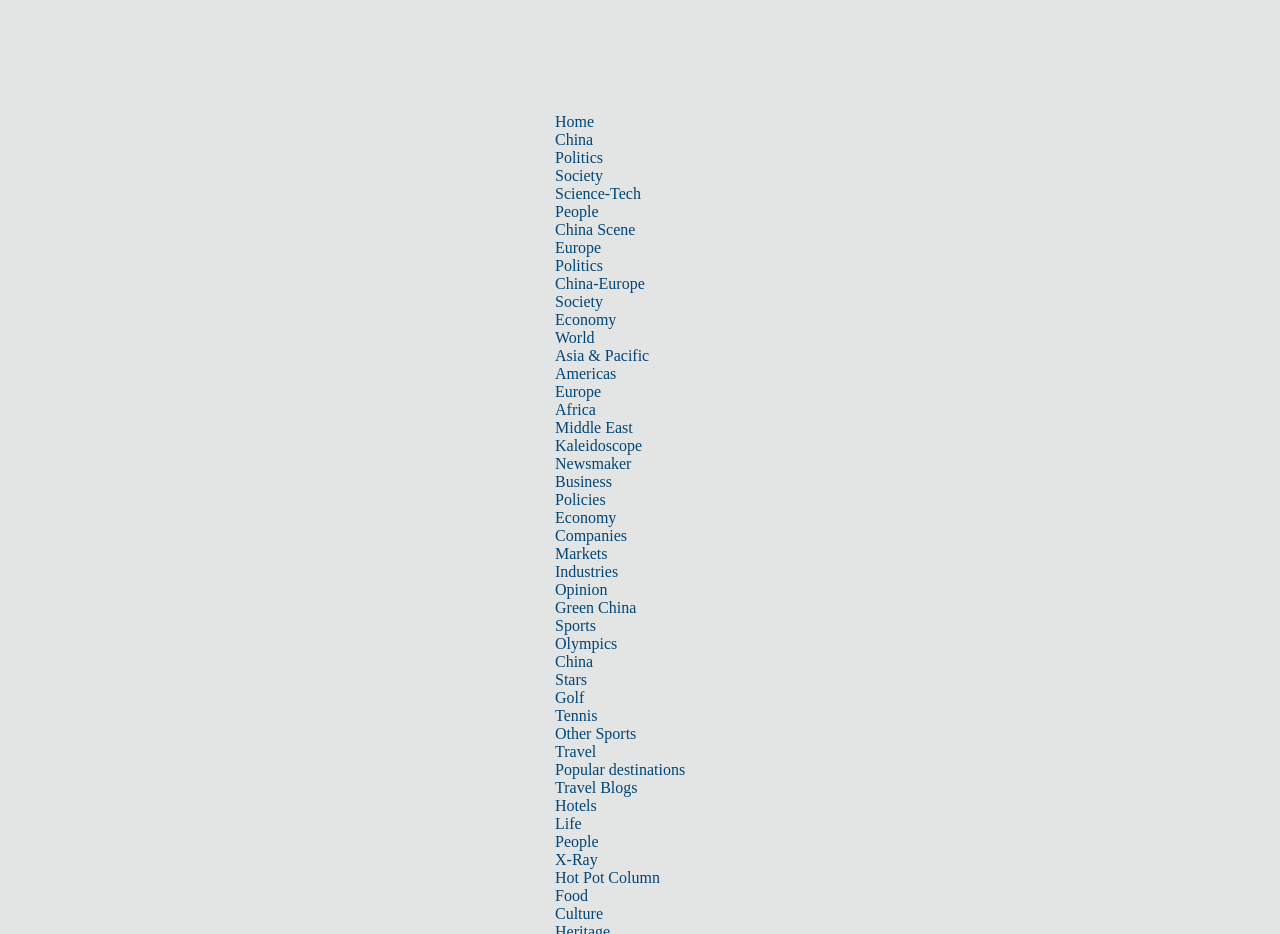How many subcategories are under 'Europe'?
Please use the image to provide an in-depth answer to the question.

I looked at the links under 'Europe' and found three subcategories: 'Politics', 'China-Europe', and 'Society'.